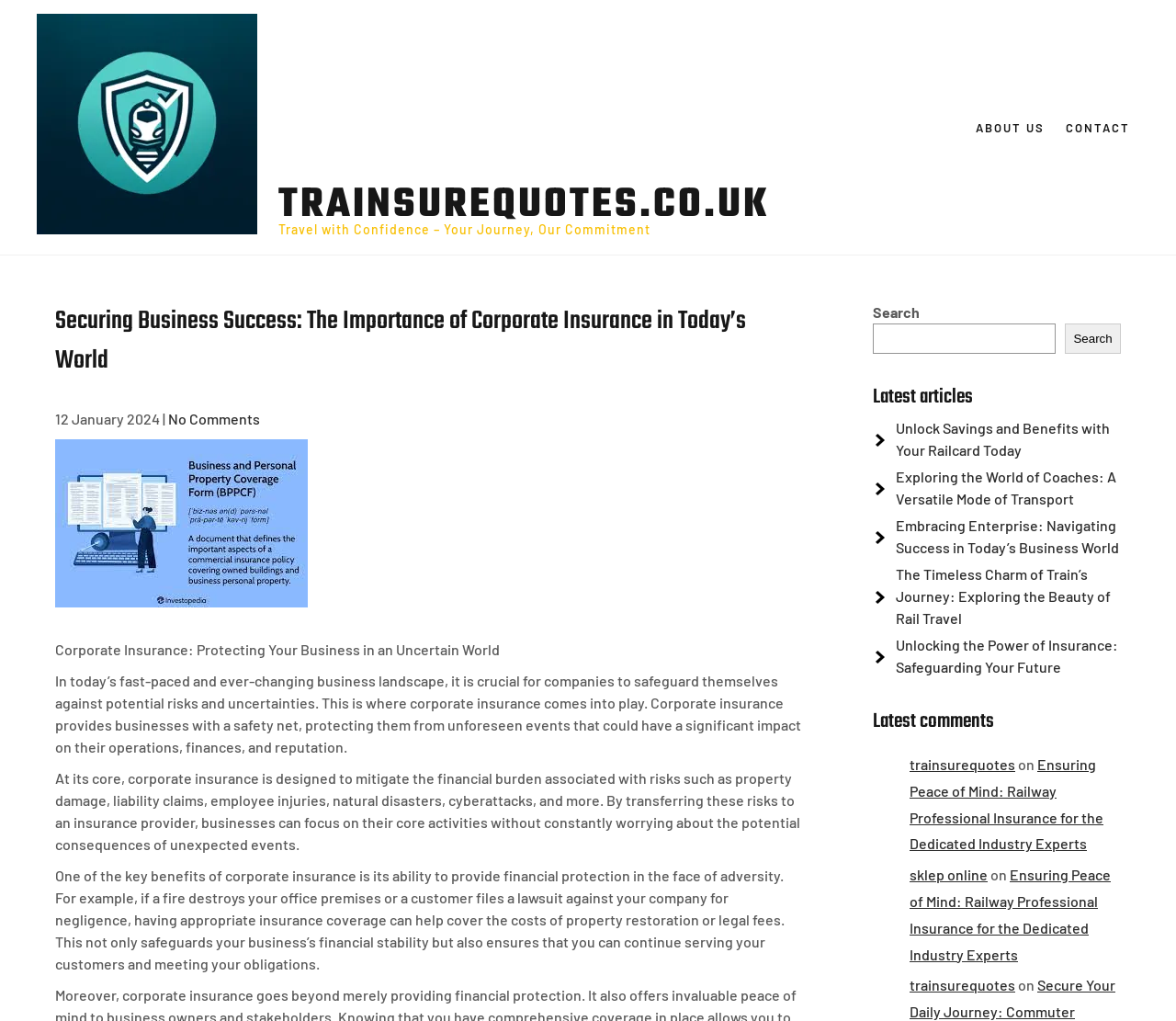Describe the webpage meticulously, covering all significant aspects.

This webpage is about corporate insurance and its importance in today's business world. At the top left, there is a site logo, accompanied by a heading that reads "TRAINSUREQUOTES.CO.UK". Below this, there is a tagline that says "Travel with Confidence – Your Journey, Our Commitment". 

On the top right, there are two links, "ABOUT US" and "CONTACT", which are likely navigation links. 

The main content of the page is divided into two sections. The first section has a heading that reads "Securing Business Success: The Importance of Corporate Insurance in Today’s World". Below this, there is an image related to corporate insurance, followed by a brief introduction to corporate insurance and its benefits. The text explains how corporate insurance can protect businesses from unforeseen events and financial burdens. 

The second section is a complementary section that contains a search bar and a list of latest articles. The search bar is located at the top, with a button that says "Search". Below this, there are five links to different articles, each with a brief title. 

At the bottom of the page, there is a section that displays the latest comments. This section is divided into two articles, each with a link to a different webpage. The footer of the page contains links to the website's social media profiles and a copyright notice.